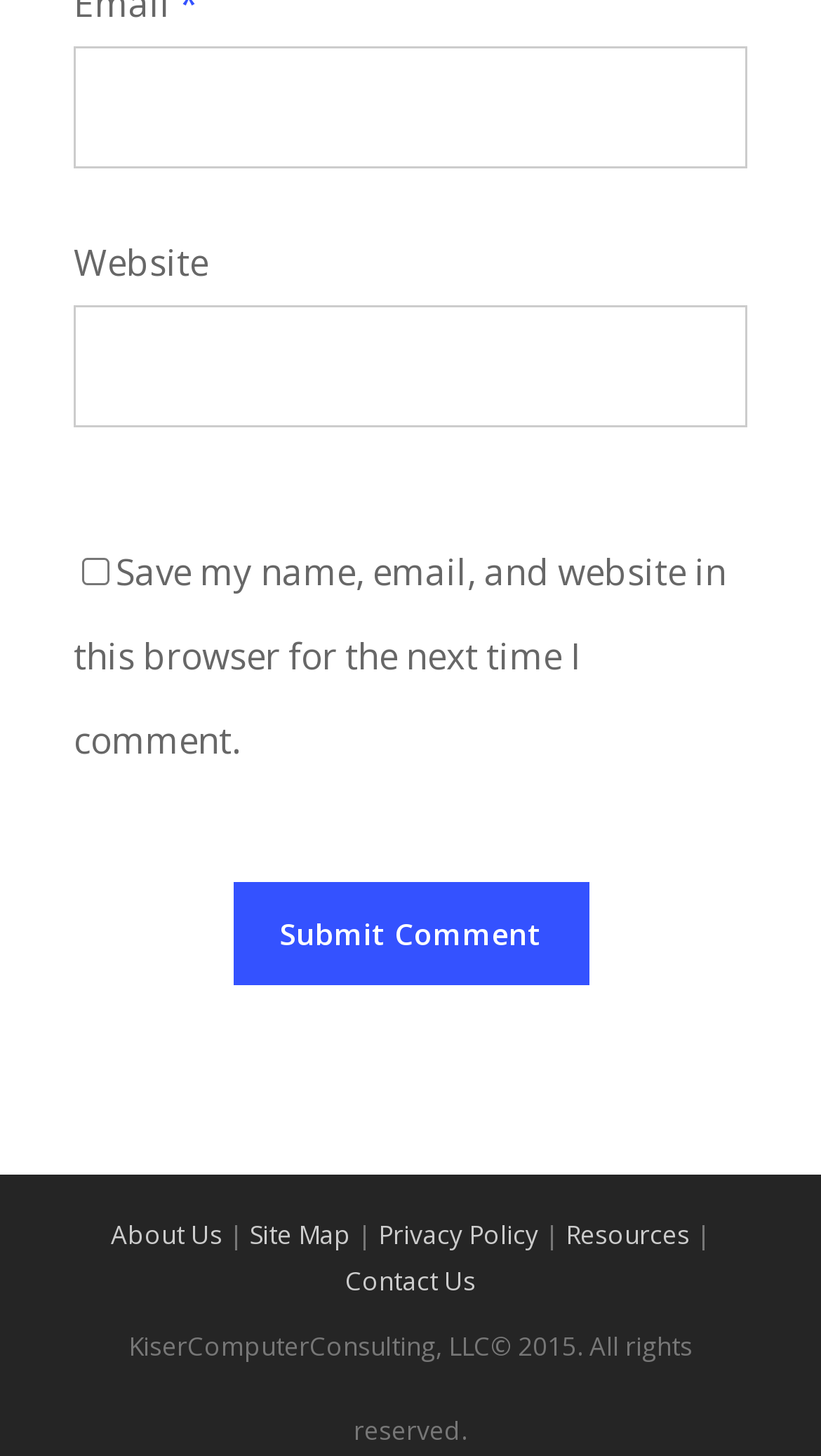Please locate the bounding box coordinates of the element that should be clicked to complete the given instruction: "Submit comment".

[0.283, 0.606, 0.717, 0.677]